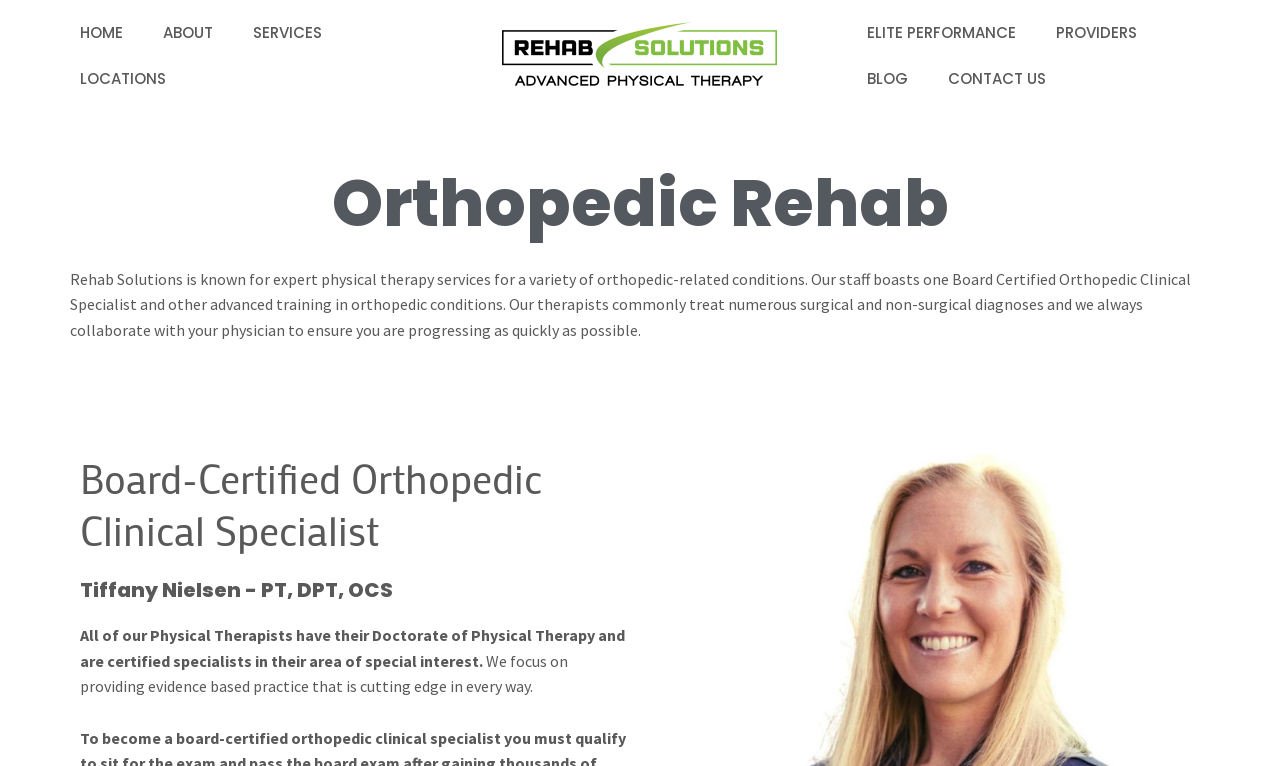Using the elements shown in the image, answer the question comprehensively: How many physical therapists have their Doctorate of Physical Therapy?

I read the text 'All of our Physical Therapists have their Doctorate of Physical Therapy and are certified specialists in their area of special interest.' which indicates that all physical therapists have their Doctorate of Physical Therapy.